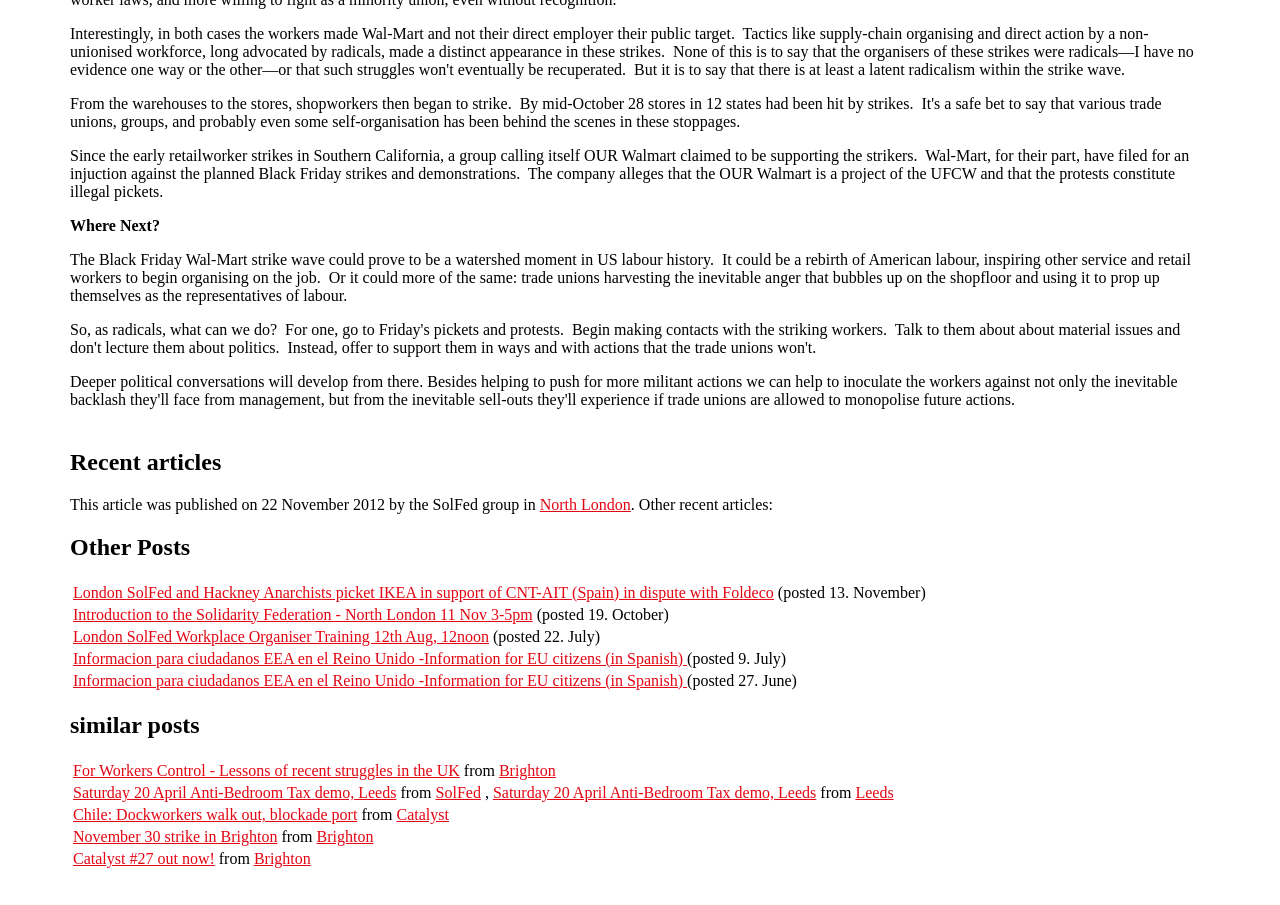Determine the bounding box coordinates of the clickable area required to perform the following instruction: "Check the similar post about For Workers Control". The coordinates should be represented as four float numbers between 0 and 1: [left, top, right, bottom].

[0.057, 0.842, 0.359, 0.861]